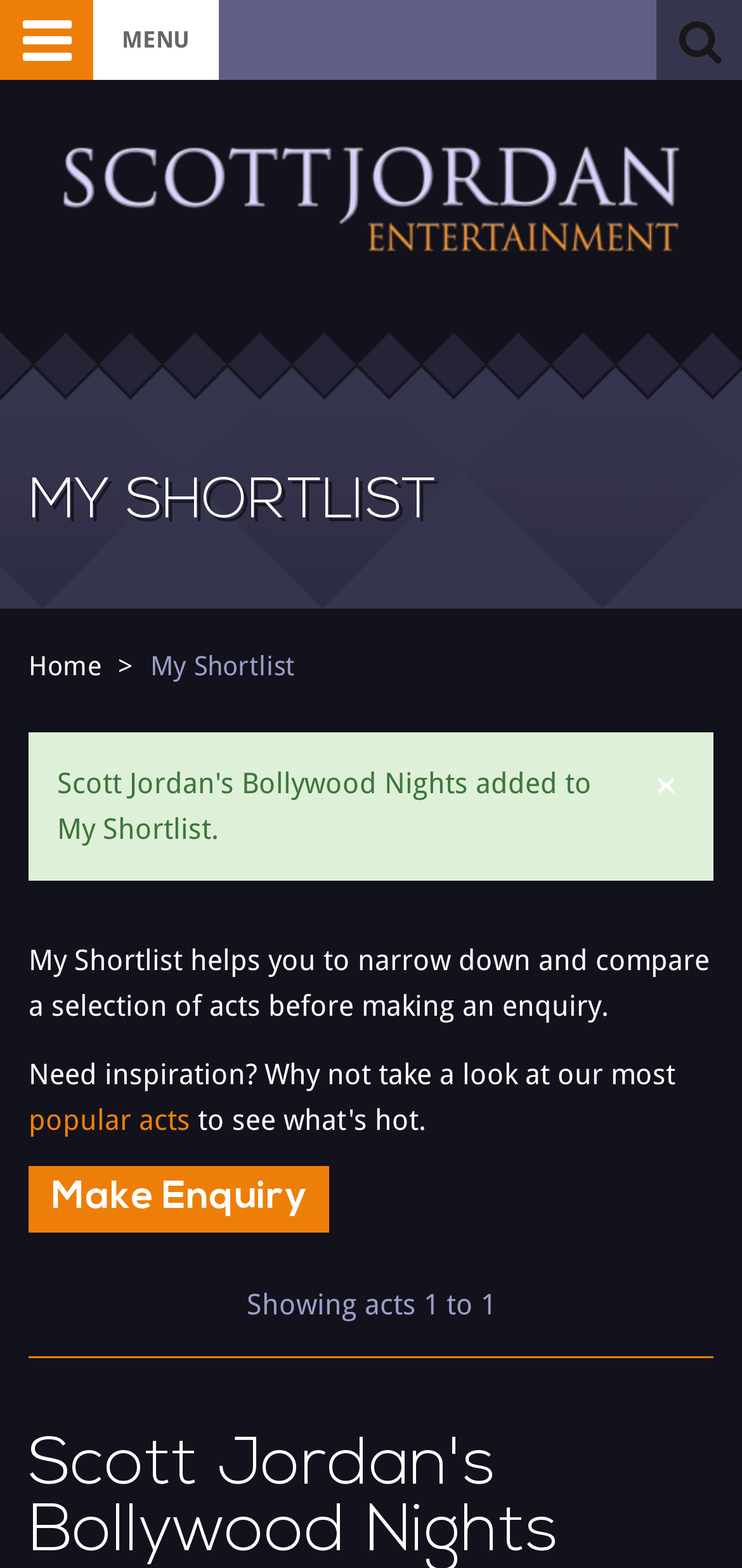Using the provided element description: "parent_node: MENU", identify the bounding box coordinates. The coordinates should be four floats between 0 and 1 in the order [left, top, right, bottom].

[0.0, 0.0, 0.128, 0.051]